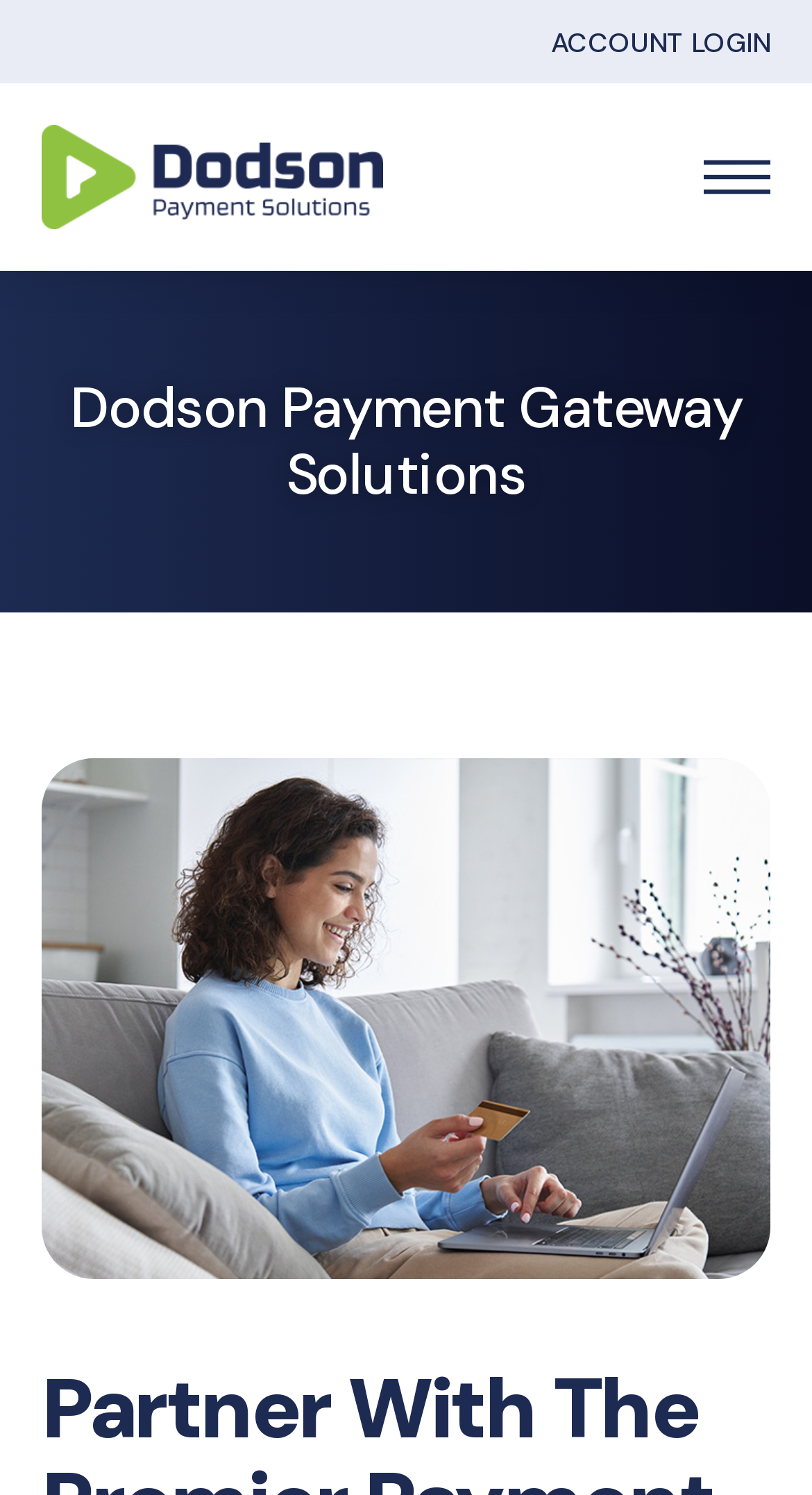Please use the details from the image to answer the following question comprehensively:
What is the theme of the image at the bottom?

I looked at the image element with the text 'Partner With The Premier Payment Gateway Solution' and inferred that the theme of the image is related to payment gateway solutions.